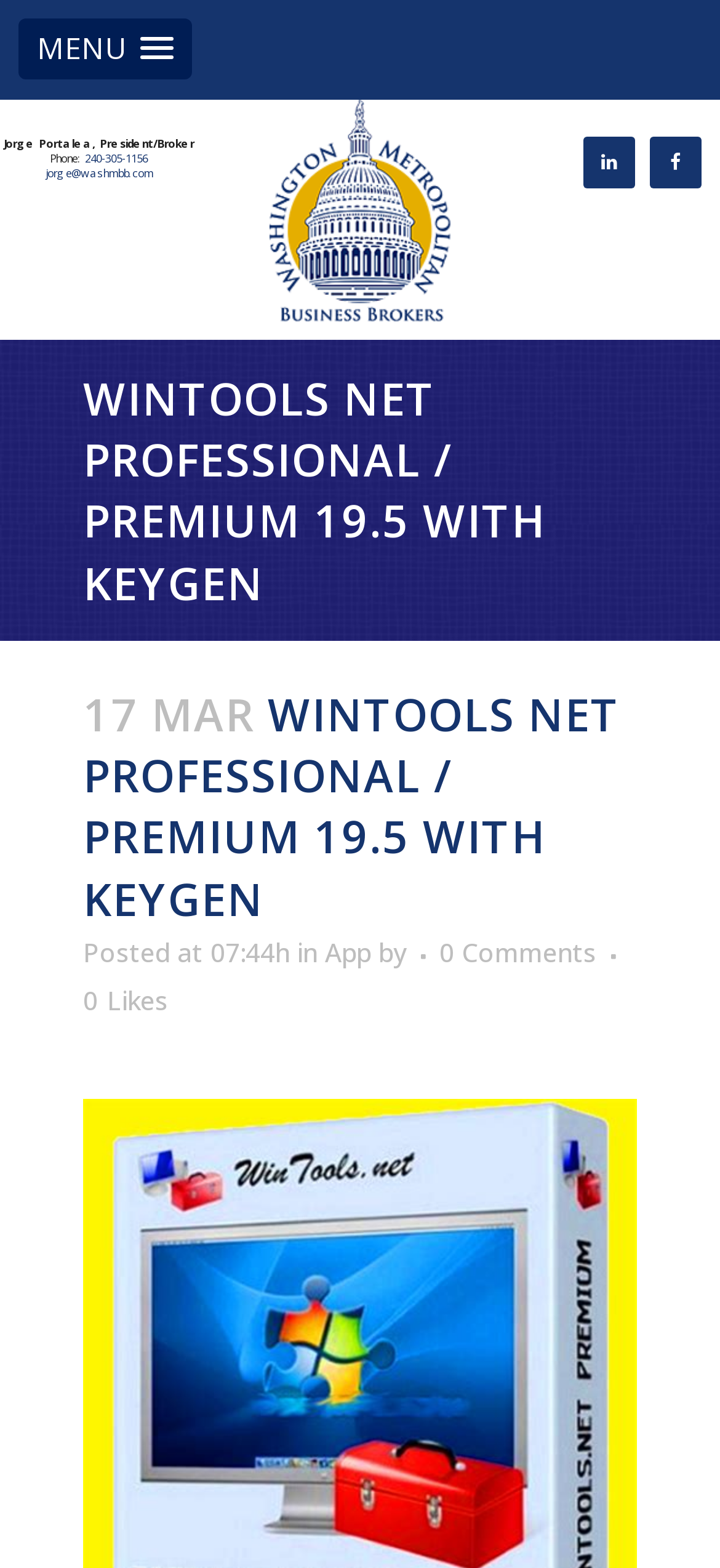Identify and provide the text content of the webpage's primary headline.

WINTOOLS NET PROFESSIONAL / PREMIUM 19.5 WITH KEYGEN